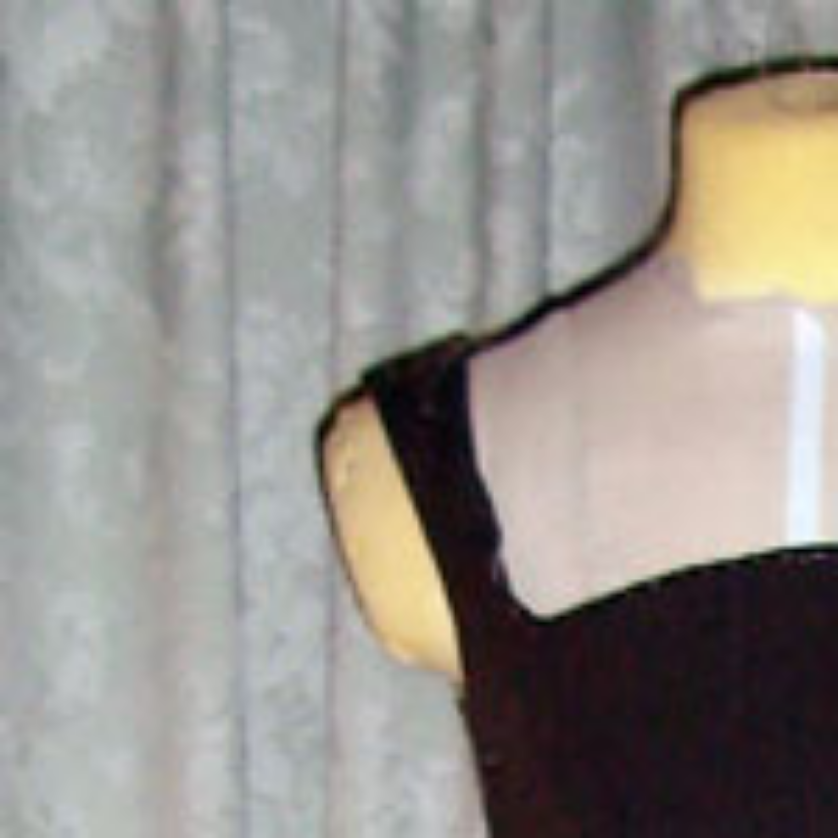What century is the fashion style of the kirtle from?
Using the visual information, reply with a single word or short phrase.

16th century